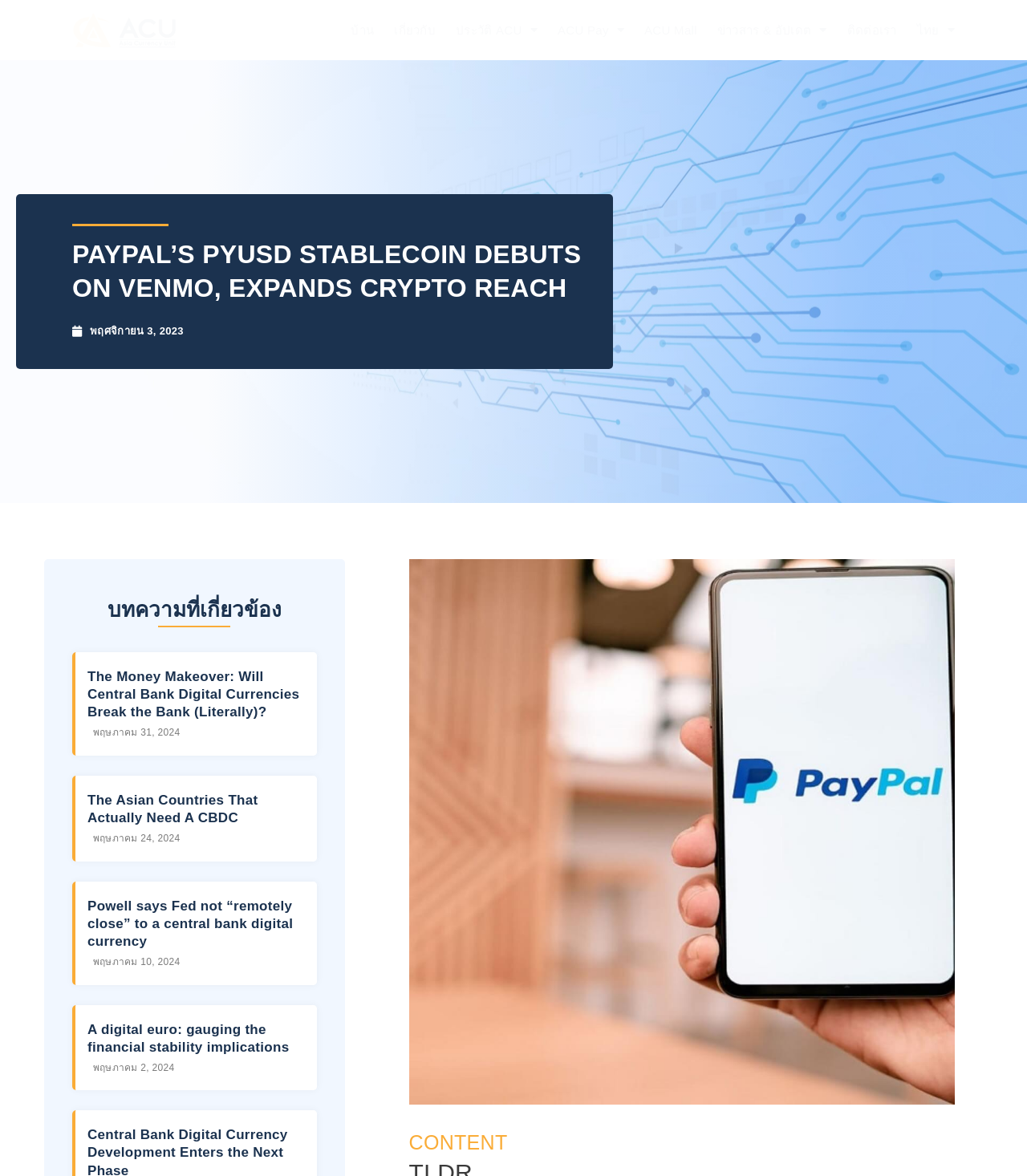Determine the bounding box coordinates for the HTML element mentioned in the following description: "CONTENT". The coordinates should be a list of four floats ranging from 0 to 1, represented as [left, top, right, bottom].

[0.398, 0.962, 0.494, 0.981]